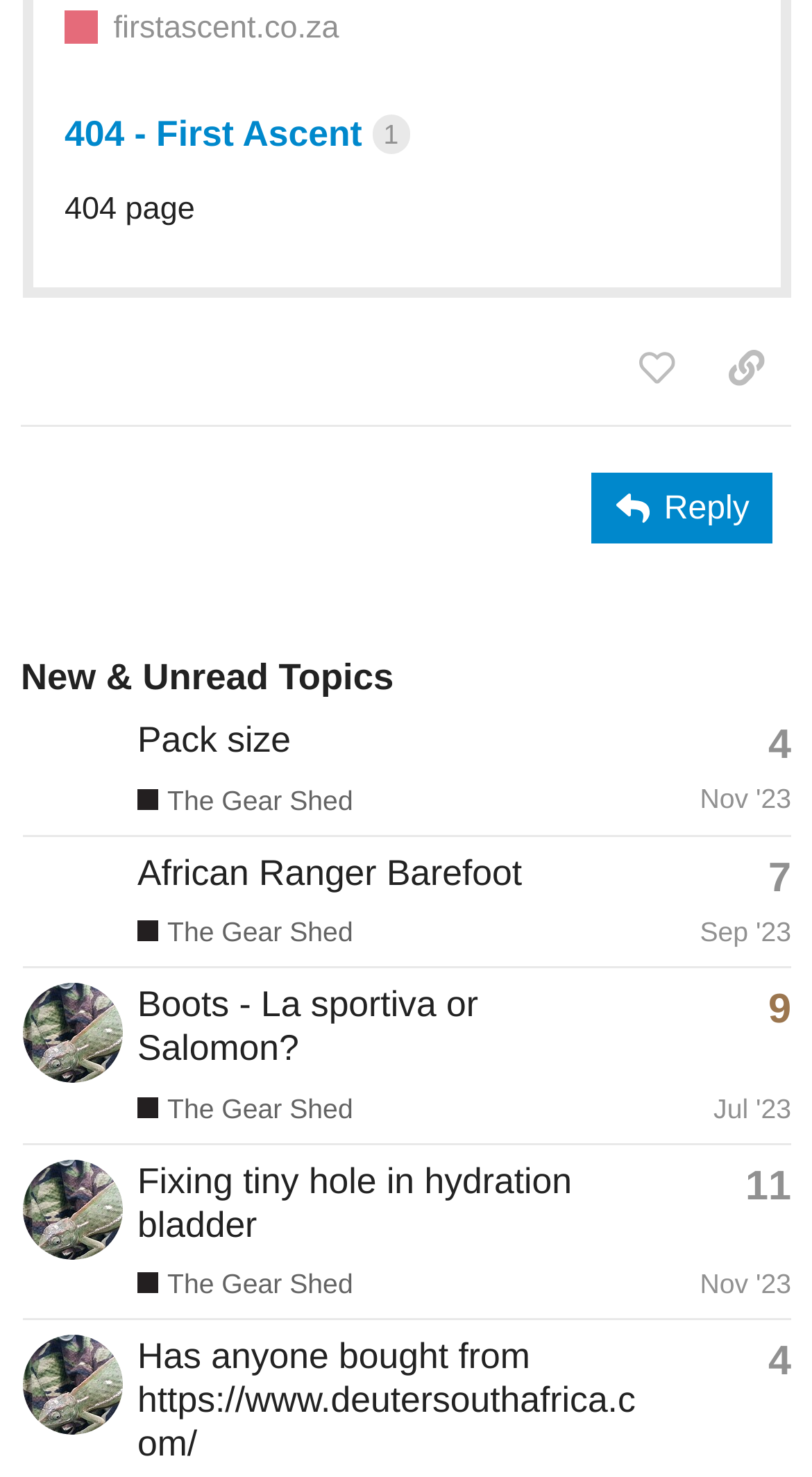Locate the coordinates of the bounding box for the clickable region that fulfills this instruction: "Share on Facebook".

None